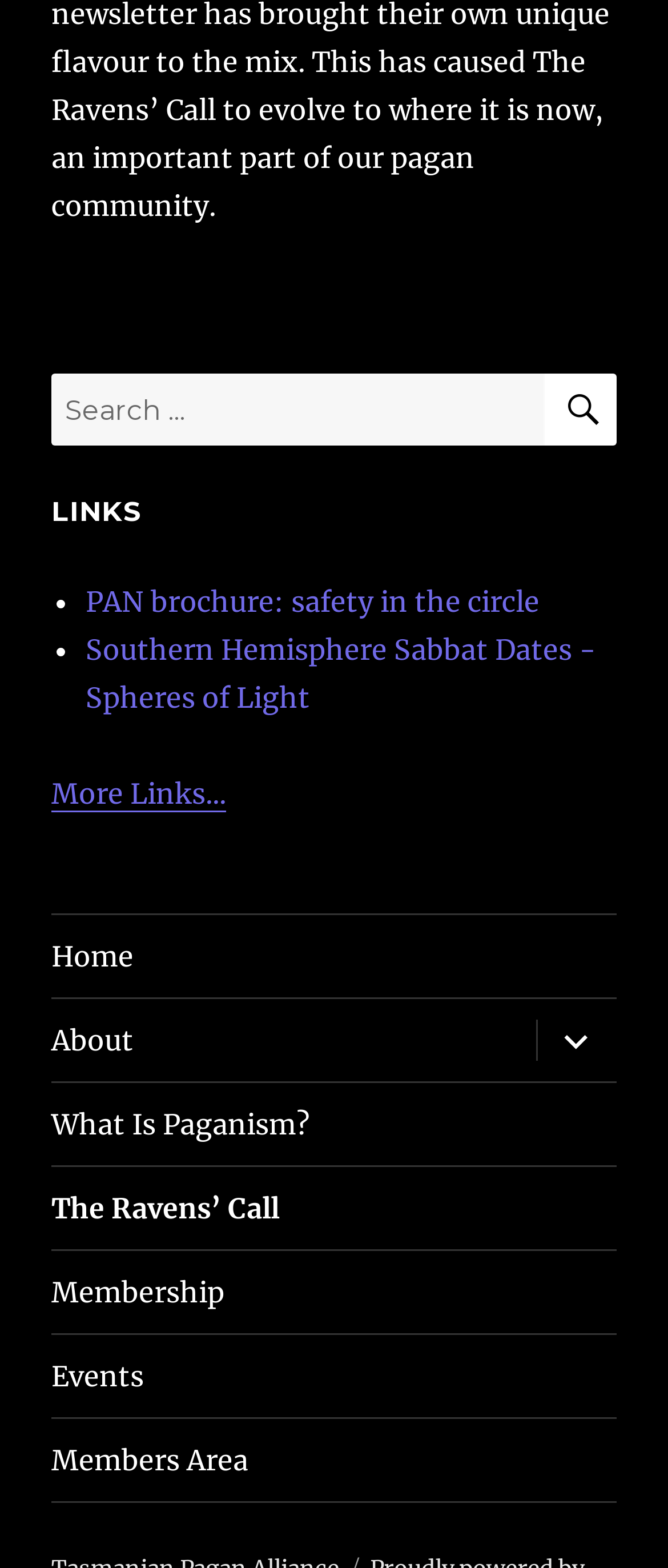What is the text of the first link in the links section?
Analyze the image and deliver a detailed answer to the question.

I looked at the links section, which is below the search bar, and found the first link. The text of this link is 'PAN brochure: safety in the circle'.